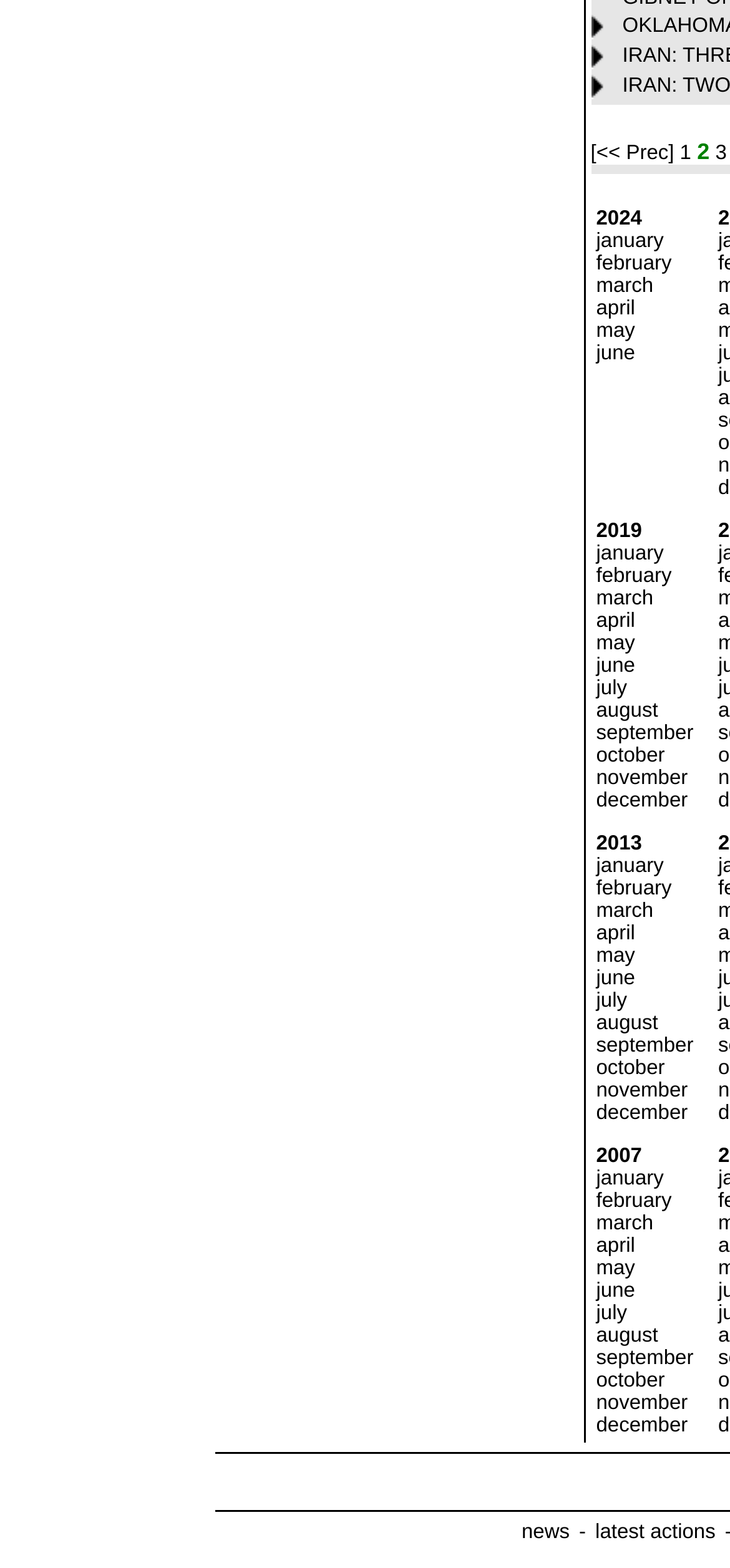Determine the bounding box coordinates of the clickable area required to perform the following instruction: "Visit GitHub". The coordinates should be represented as four float numbers between 0 and 1: [left, top, right, bottom].

None